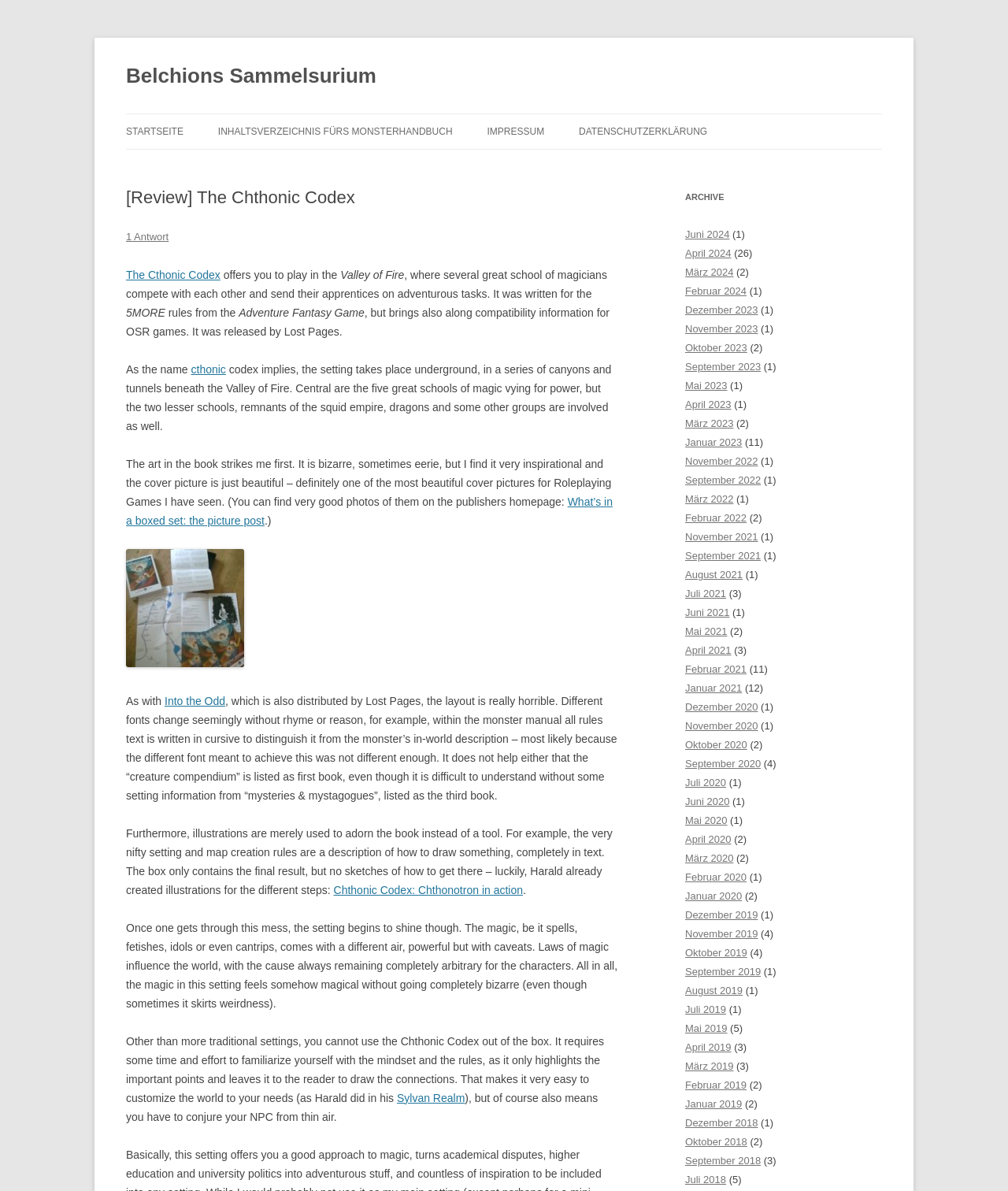Please find the bounding box coordinates of the element that must be clicked to perform the given instruction: "Check the 'ARCHIVE' section". The coordinates should be four float numbers from 0 to 1, i.e., [left, top, right, bottom].

[0.68, 0.158, 0.875, 0.173]